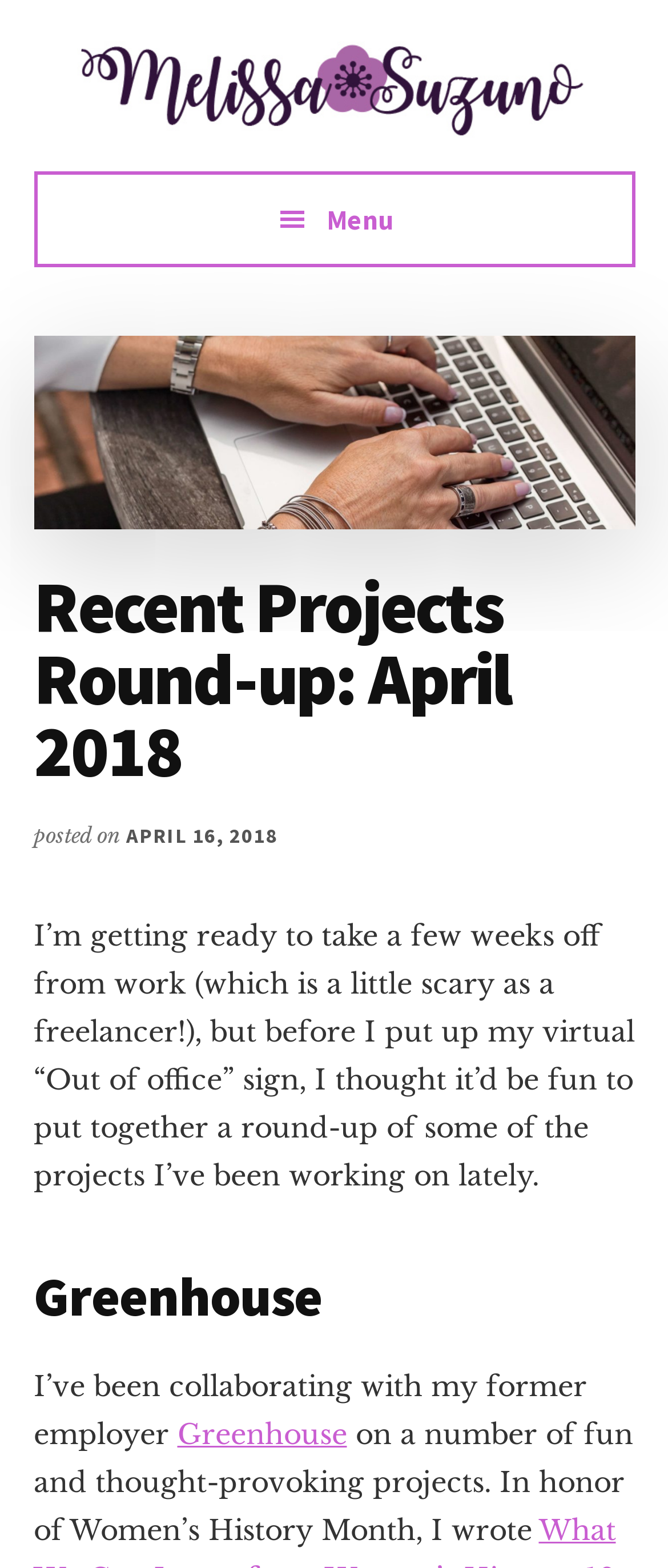What is the occasion mentioned in the webpage?
Using the information presented in the image, please offer a detailed response to the question.

I found the answer by reading the static text 'In honor of Women’s History Month, I wrote' which mentions the occasion.